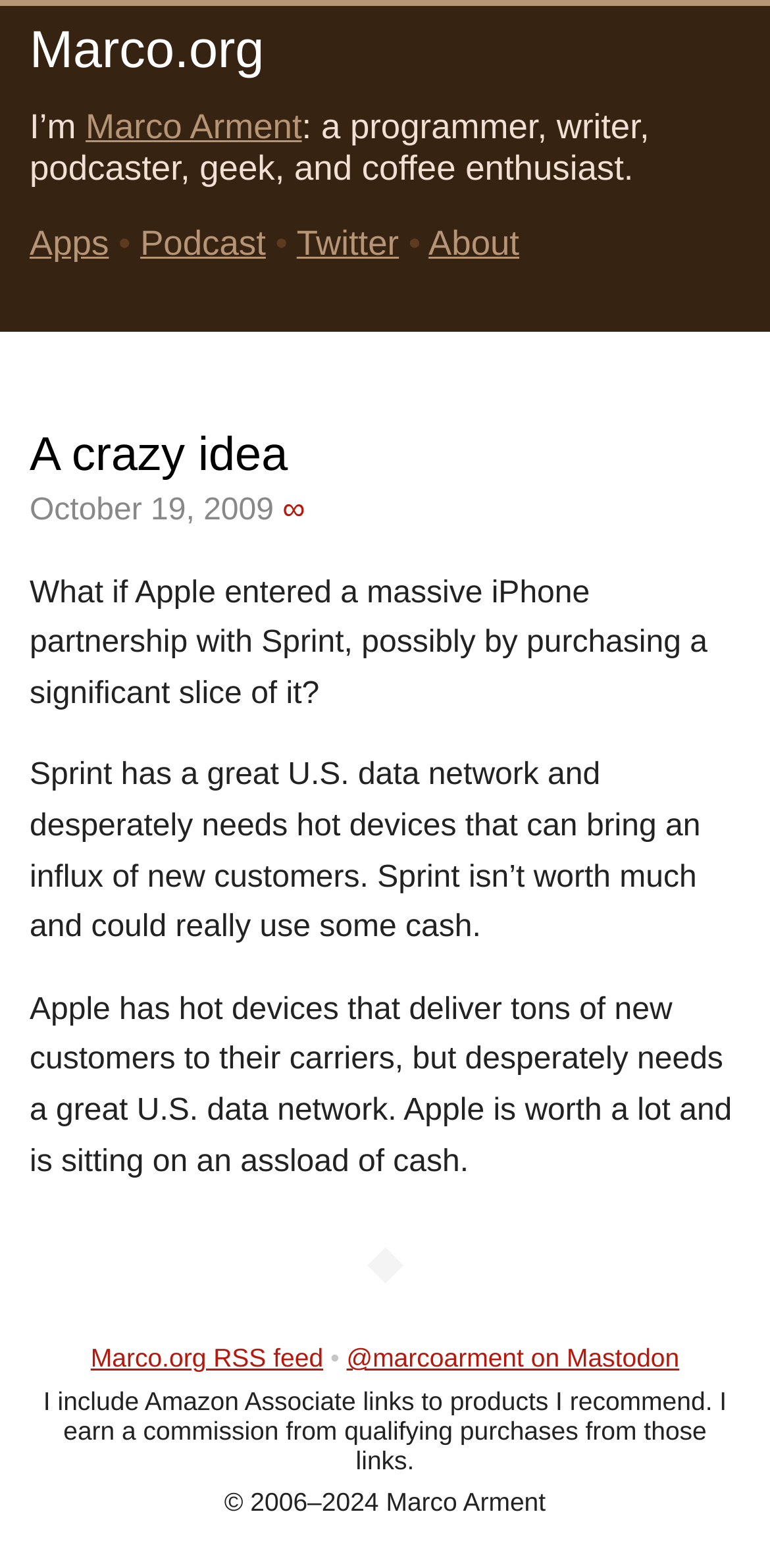Carefully examine the image and provide an in-depth answer to the question: What is the author's name?

The author's name can be found in the link 'Marco Arment' which is located below the heading 'Marco.org' and above the description 'a programmer, writer, podcaster, geek, and coffee enthusiast.'